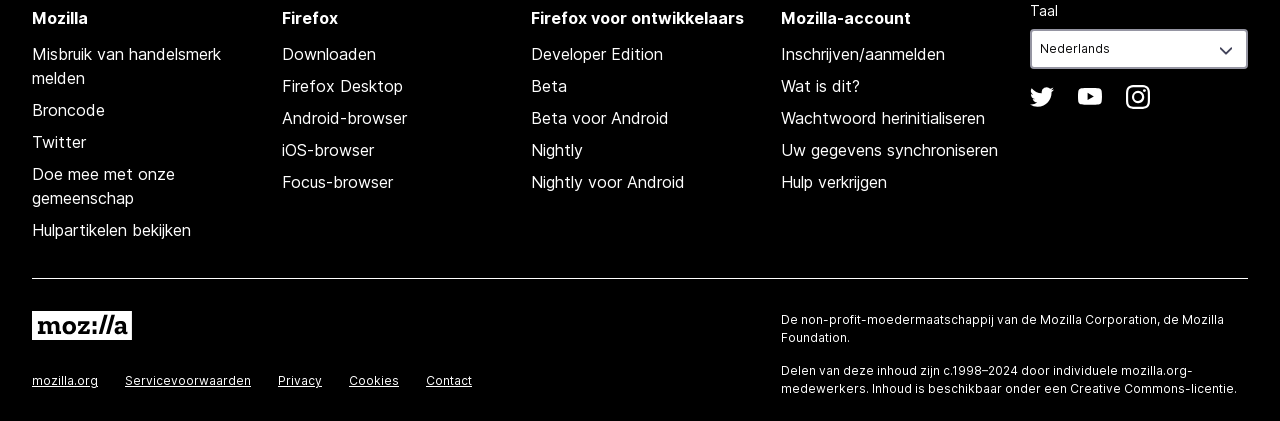Determine the bounding box coordinates for the UI element described. Format the coordinates as (top-left x, top-left y, bottom-right x, bottom-right y) and ensure all values are between 0 and 1. Element description: rick@autotechnorth.co.nz

None